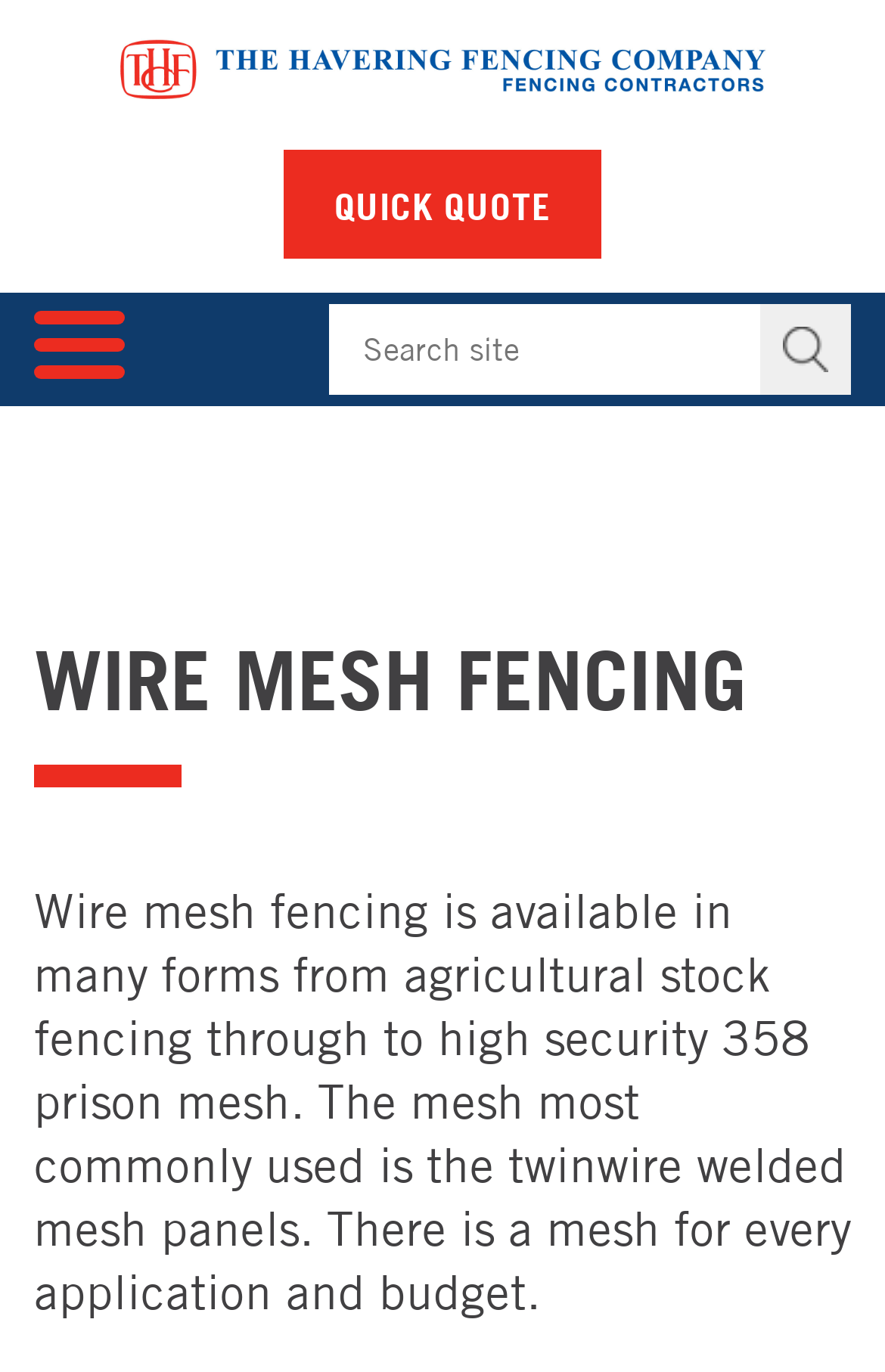What is the logo of the company?
Your answer should be a single word or phrase derived from the screenshot.

Havering Fencing